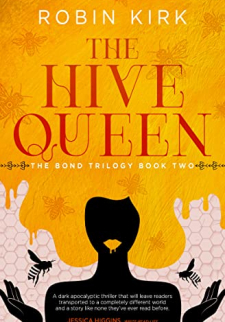Elaborate on all the key elements and details present in the image.

The image depicts the book cover for "The Hive Queen," the second installment in the Bond Trilogy, authored by Robin Kirk. The cover showcases a striking design dominated by a warm, orange-yellow background, adorned with subtle honeycomb patterns and illustrations of bees. Central to the cover is the silhouette of a figure, which features a stylized depiction of a person's head and shoulders, capturing a sense of mystery and intrigue. The title "THE HIVE QUEEN" is prominently displayed in bold, vibrant lettering at the top, while the subtitle indicates it as the "BOND TRILOGY BOOK TWO." A poignant tagline below highlights its dark, apocalyptic theme, suggesting that the narrative will immerse readers in a compelling and transformative story.